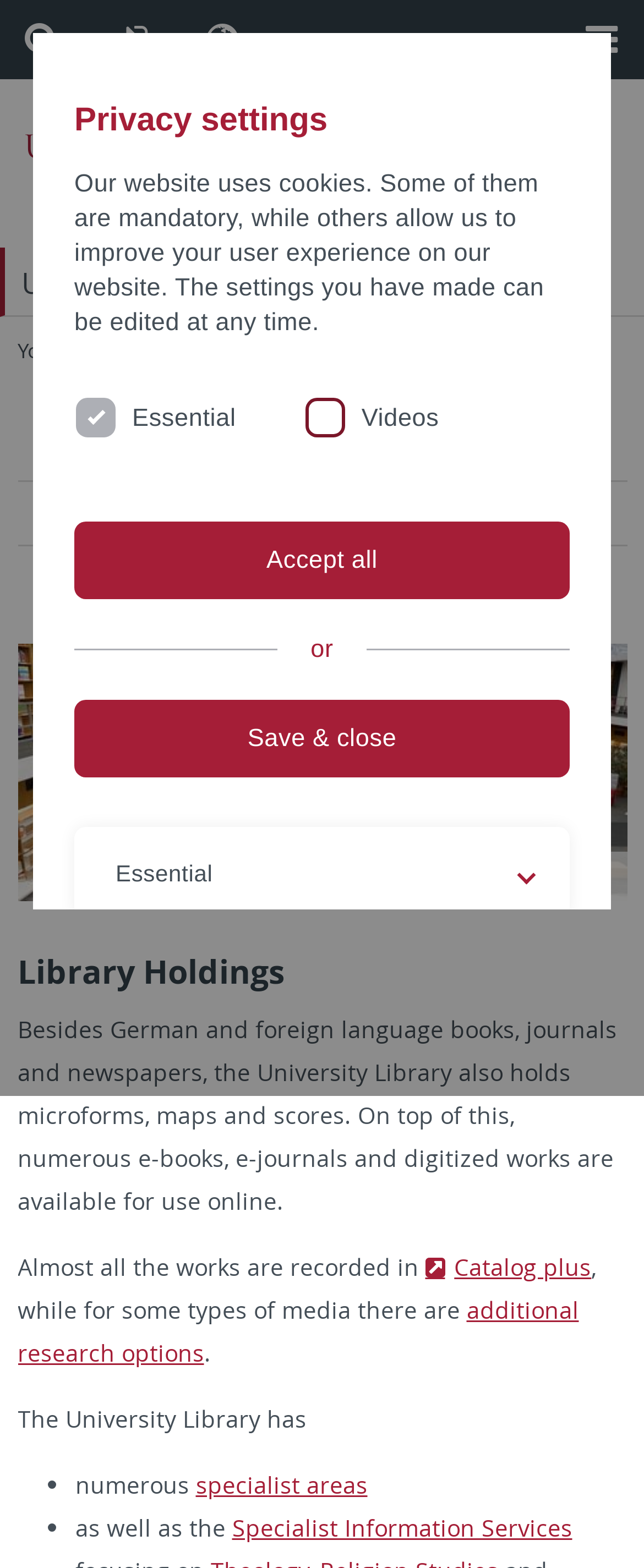Look at the image and write a detailed answer to the question: 
What are the specialist areas of the University Library?

The specialist areas of the University Library can be found in the list of bullet points that describe the library's holdings. It mentions that the library has 'numerous specialist areas'.